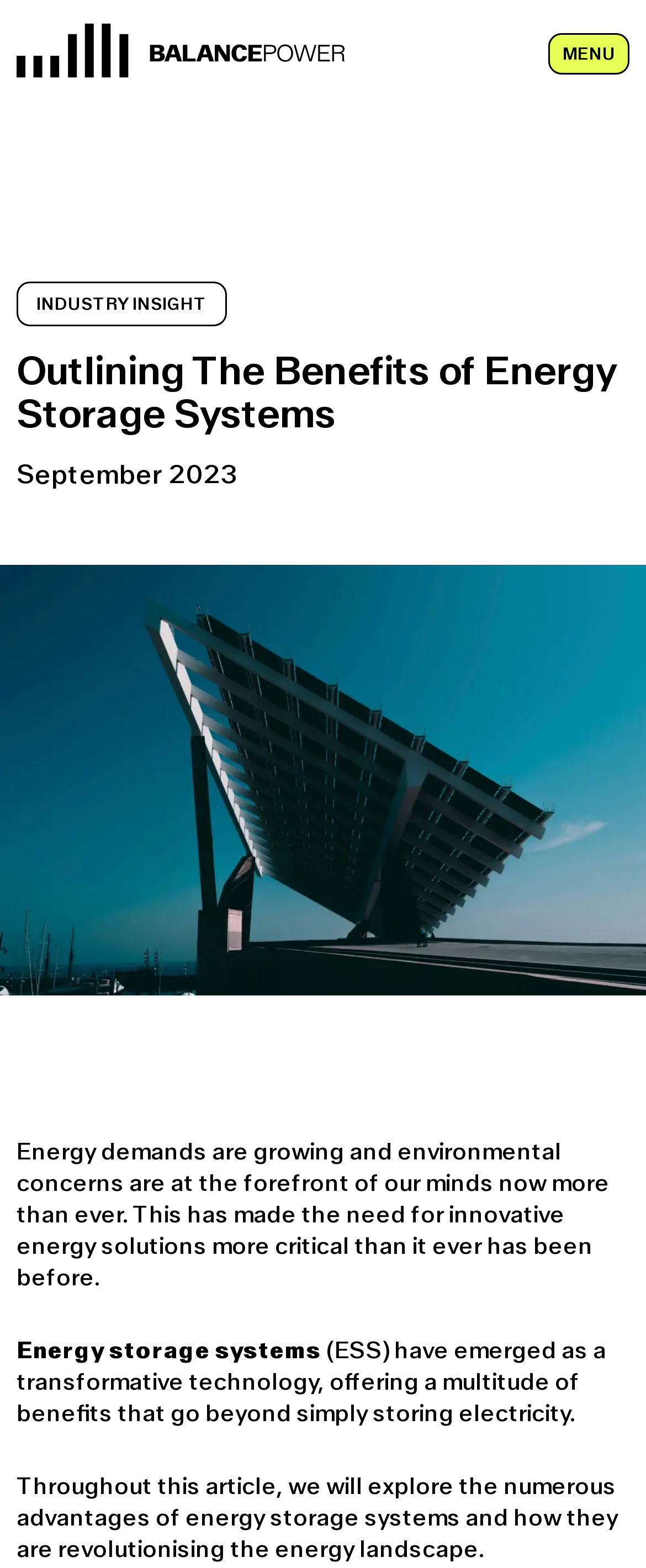Identify the webpage's primary heading and generate its text.

Outlining The Benefits of Energy Storage Systems